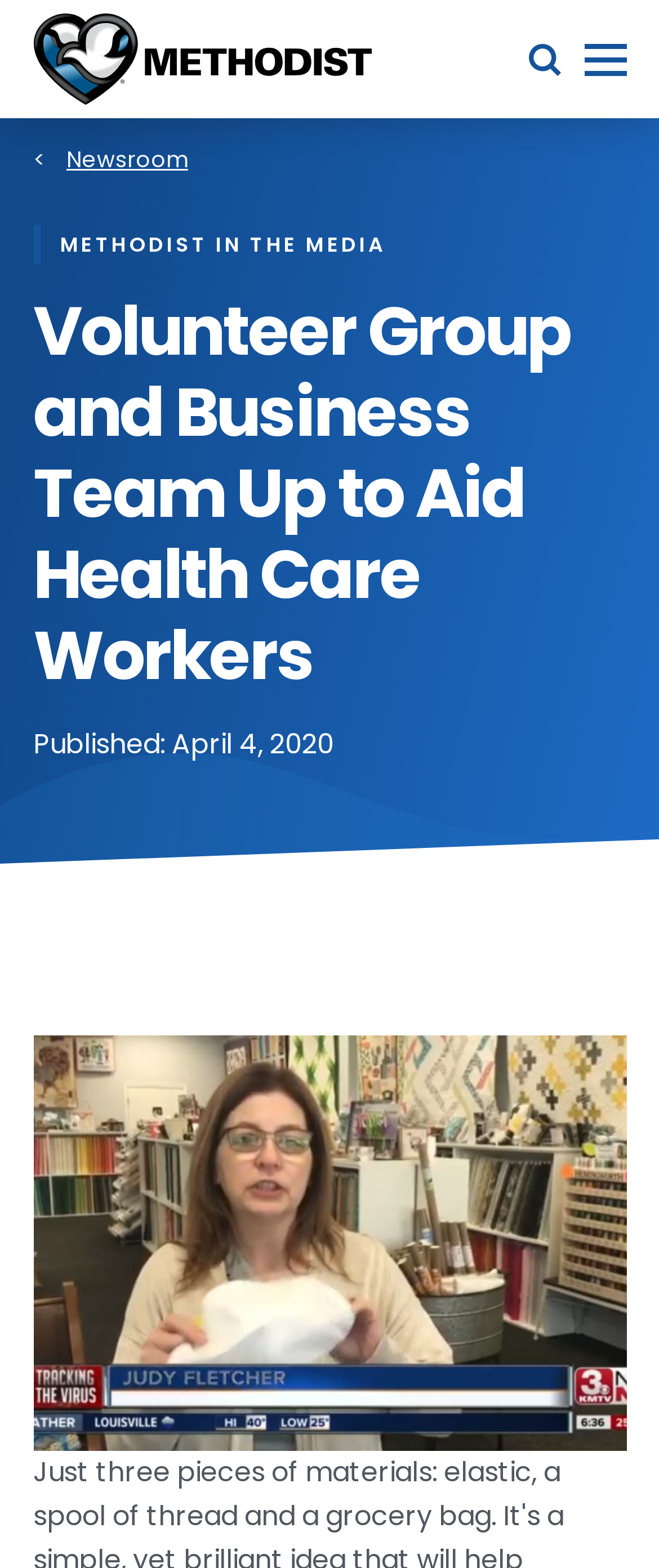Identify the bounding box for the given UI element using the description provided. Coordinates should be in the format (top-left x, top-left y, bottom-right x, bottom-right y) and must be between 0 and 1. Here is the description: AMS Home Page

None